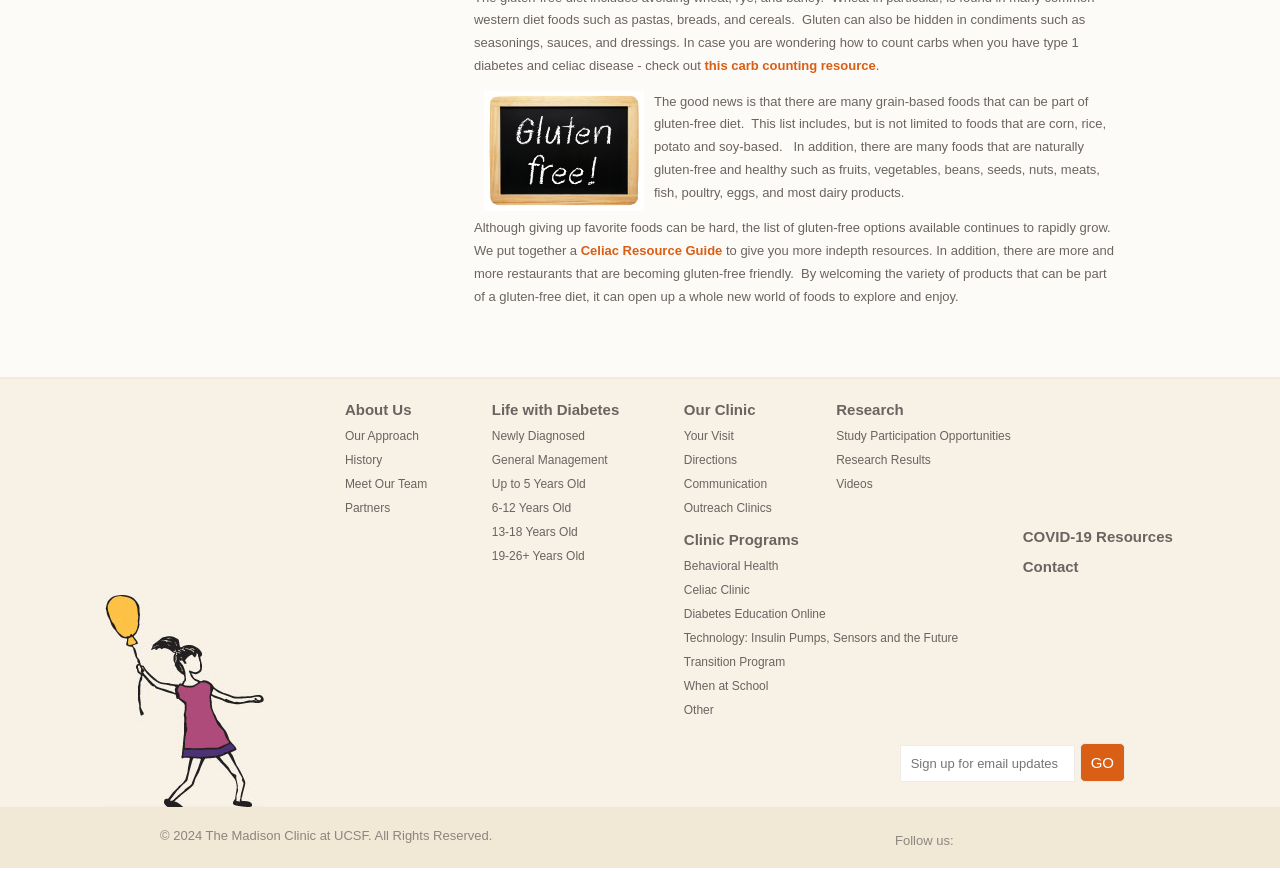Use a single word or phrase to answer the question:
What type of image is displayed on the webpage?

A child with a balloon